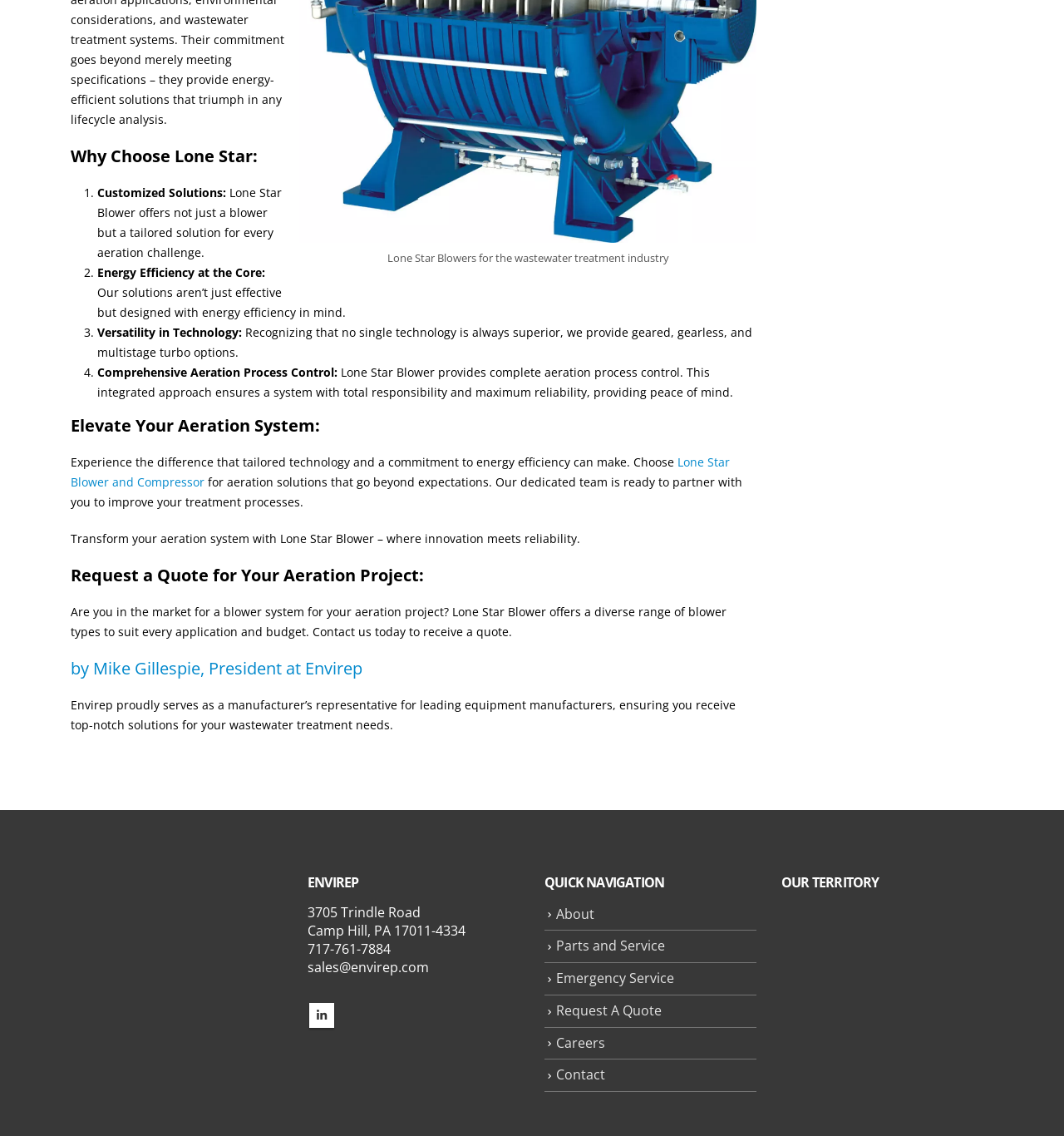Please determine the bounding box coordinates of the area that needs to be clicked to complete this task: 'Request a quote for your aeration project'. The coordinates must be four float numbers between 0 and 1, formatted as [left, top, right, bottom].

[0.066, 0.497, 0.398, 0.516]